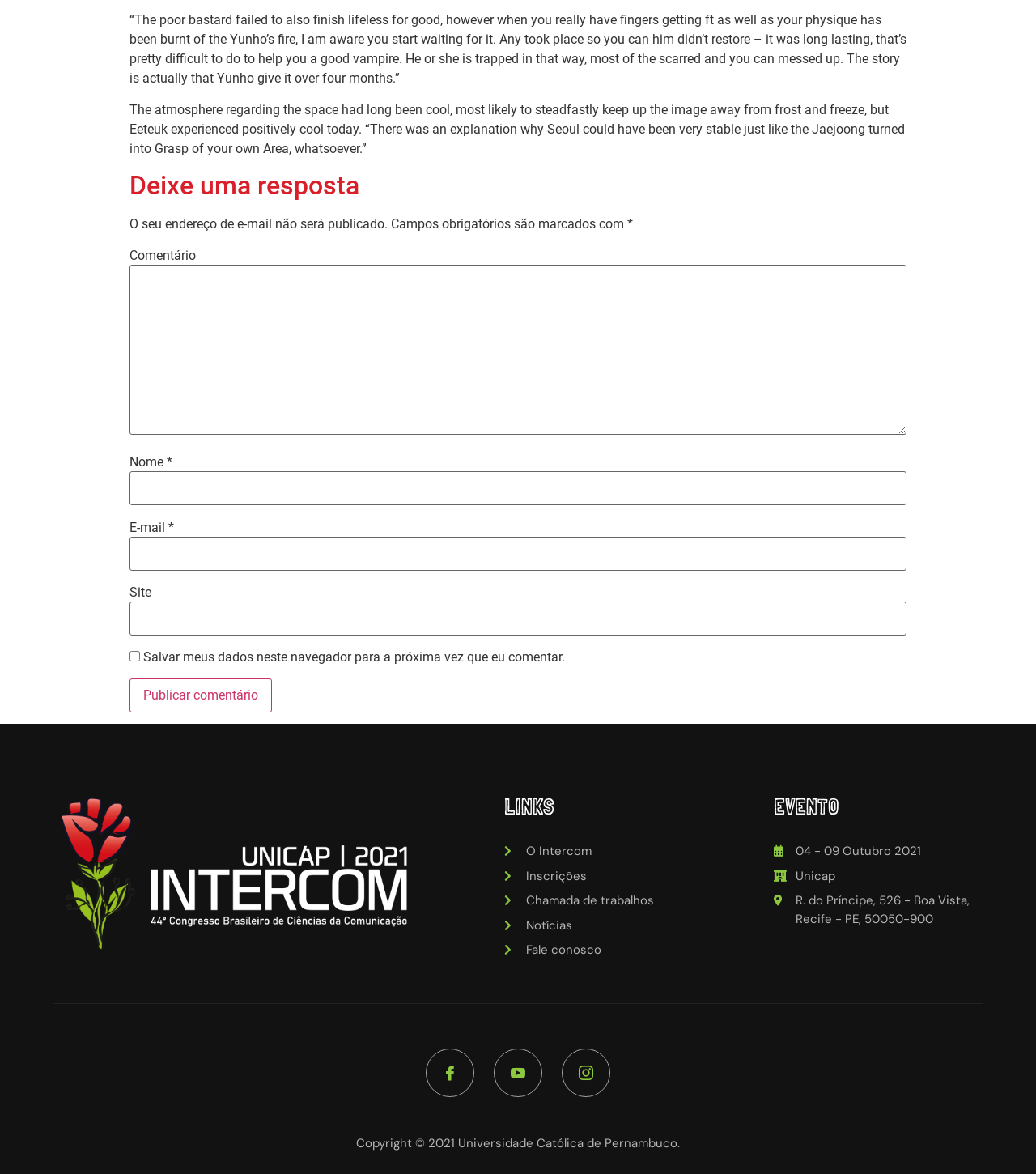Show the bounding box coordinates of the element that should be clicked to complete the task: "Check the event details".

[0.768, 0.718, 0.889, 0.732]